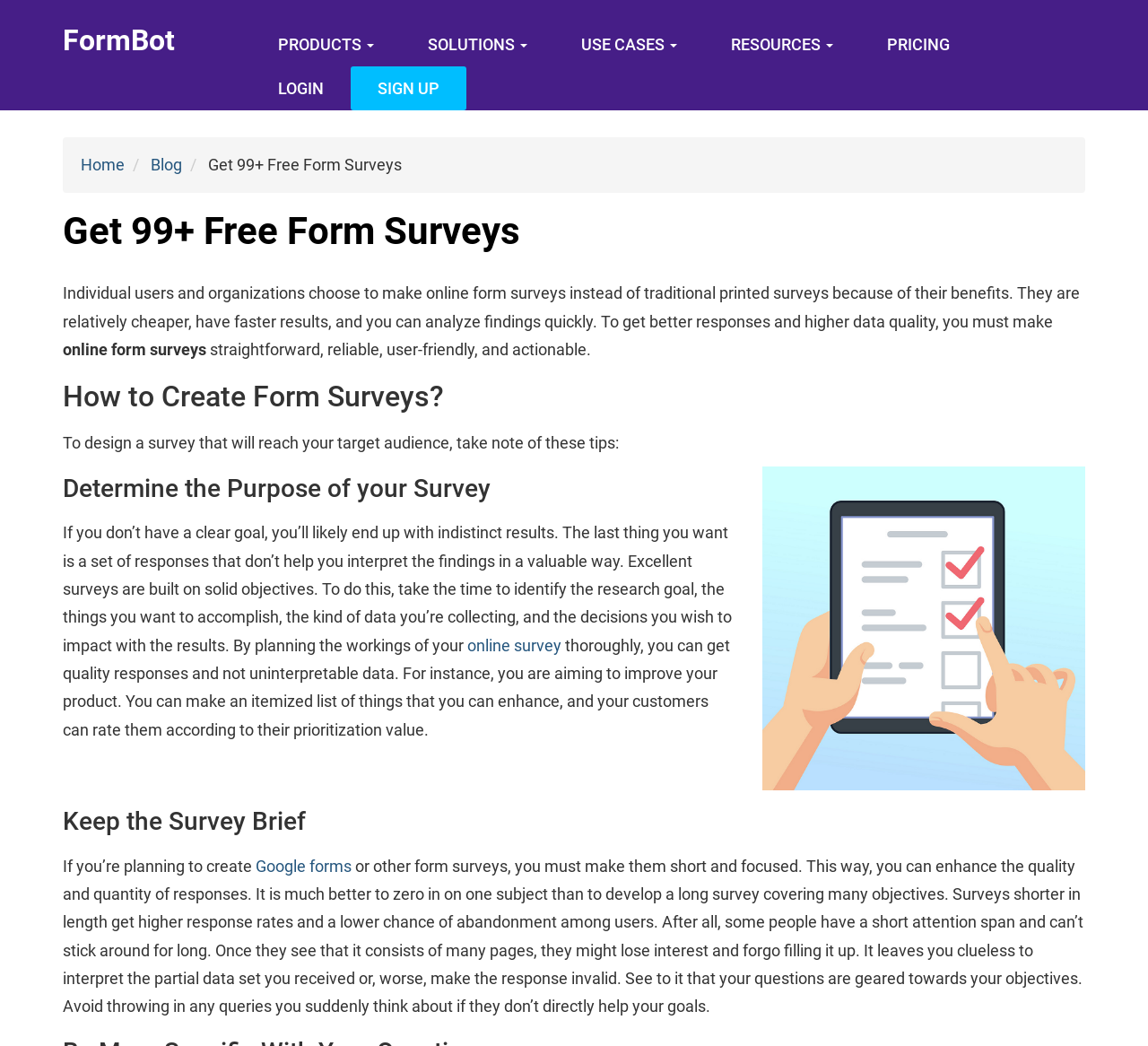Determine which piece of text is the heading of the webpage and provide it.

Get 99+ Free Form Surveys